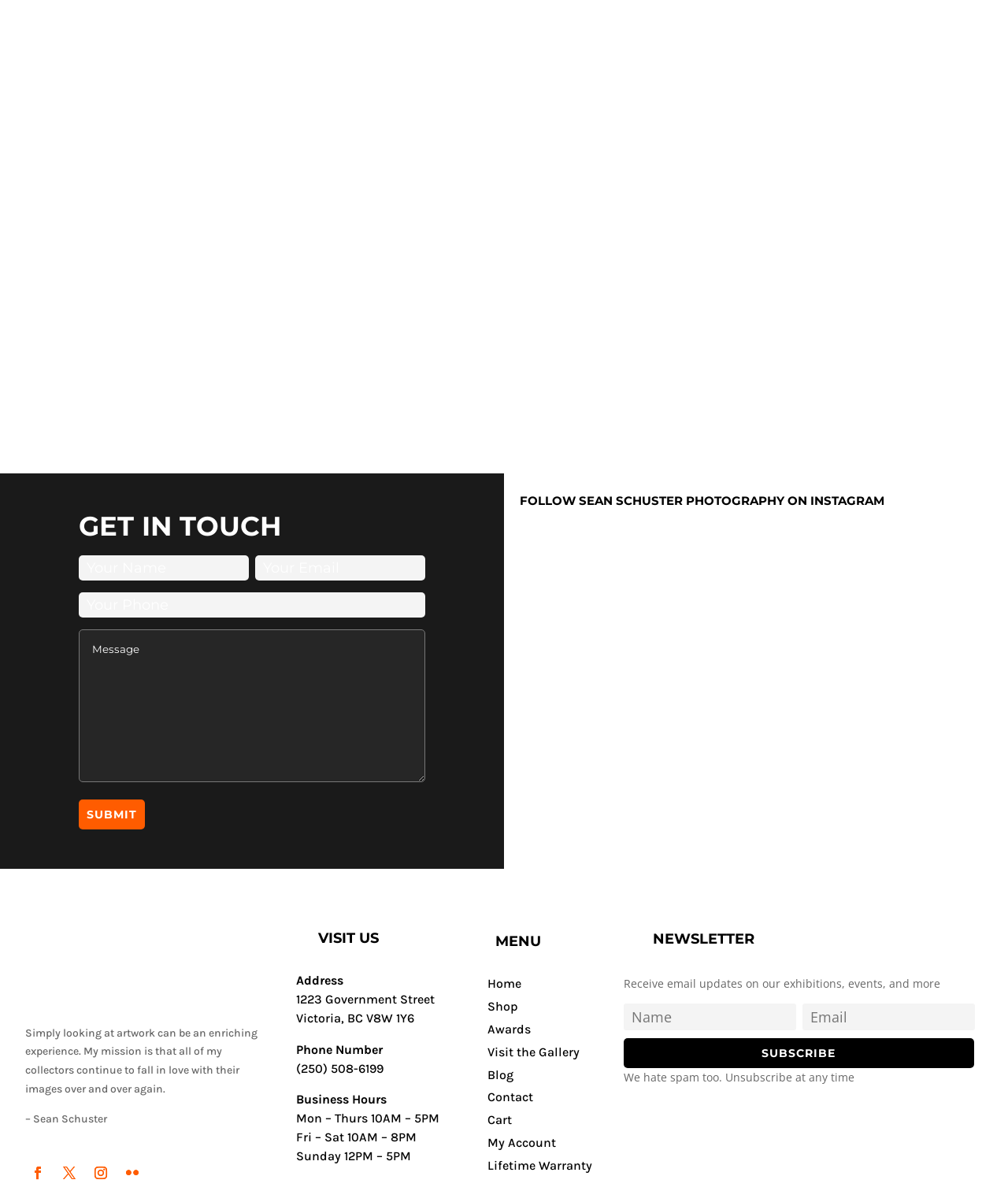What is the topic of the blog post?
Could you answer the question in a detailed manner, providing as much information as possible?

The topic of the blog post can be inferred from the title 'Mastering the Art of Capturing Nature’s Splendor: A Guide to Taking the Best Landscape Photograph' and the content of the post which discusses the process of taking landscape photographs.